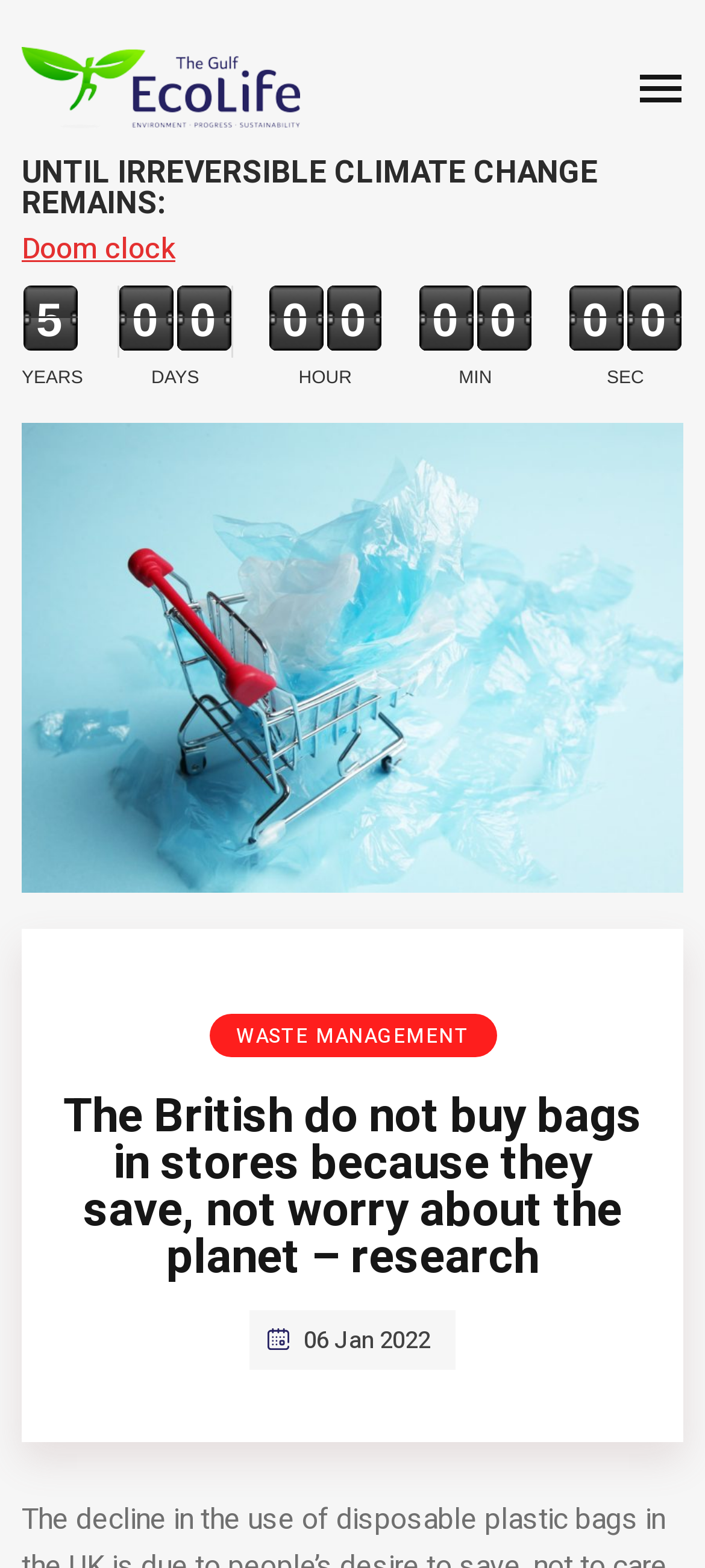From the details in the image, provide a thorough response to the question: What is the category of the article?

The category of the article is WASTE MANAGEMENT, as indicated by the link 'WASTE MANAGEMENT' on the webpage.